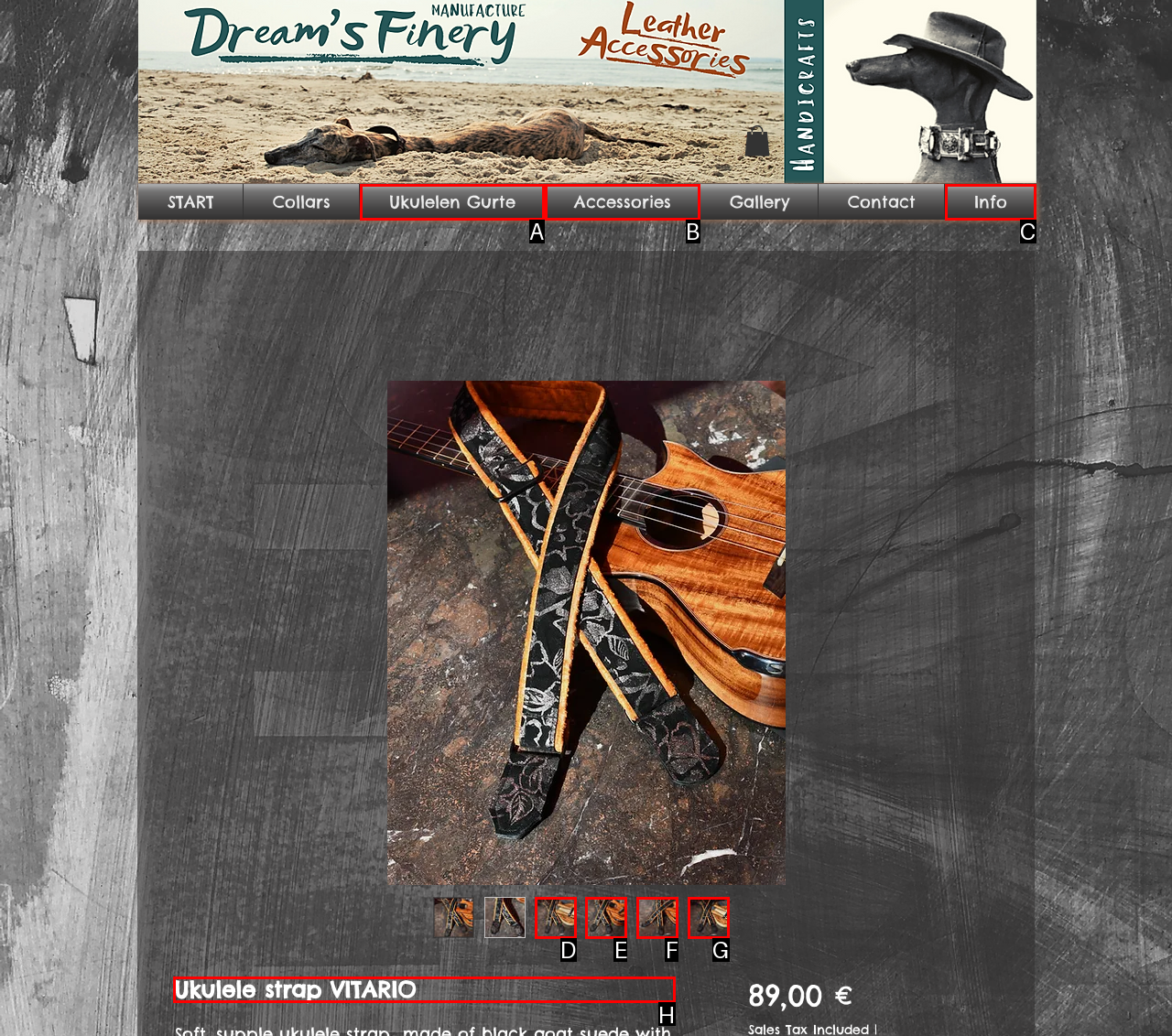From the options shown in the screenshot, tell me which lettered element I need to click to complete the task: View the 'Ukulele strap VITARIO' product.

H